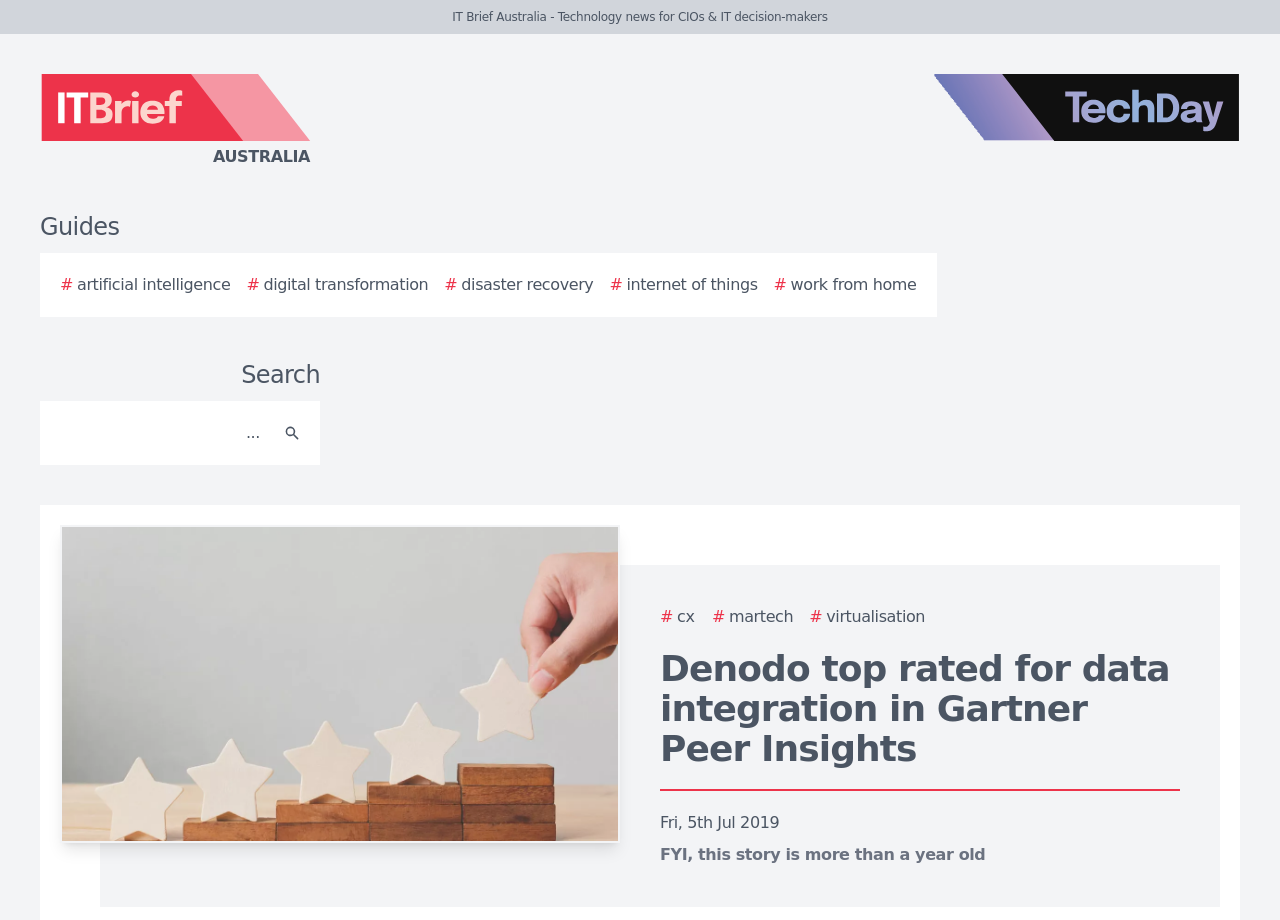Highlight the bounding box coordinates of the element that should be clicked to carry out the following instruction: "Click the IT Brief Australia logo". The coordinates must be given as four float numbers ranging from 0 to 1, i.e., [left, top, right, bottom].

[0.0, 0.08, 0.438, 0.184]